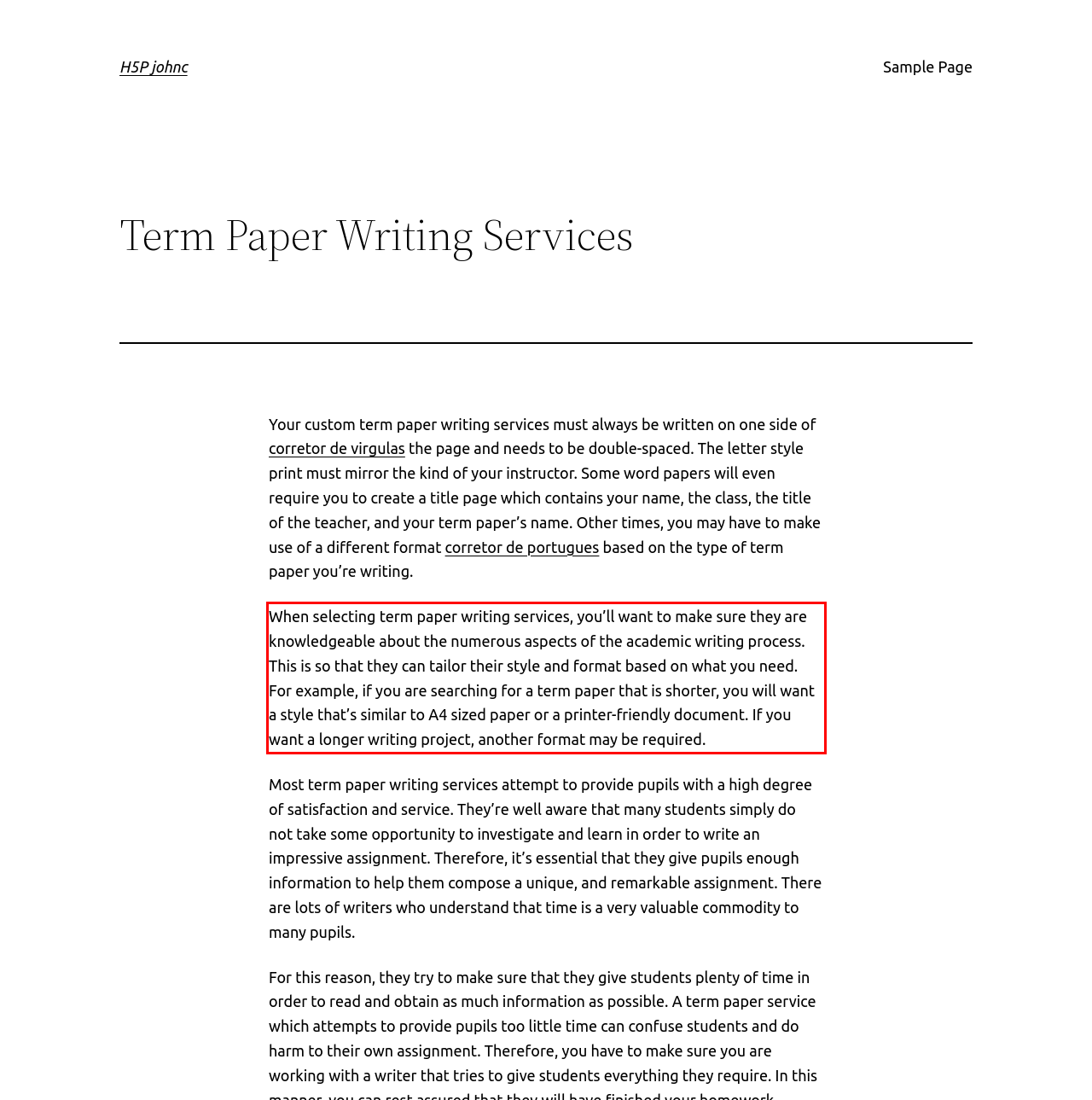You are provided with a screenshot of a webpage that includes a UI element enclosed in a red rectangle. Extract the text content inside this red rectangle.

When selecting term paper writing services, you’ll want to make sure they are knowledgeable about the numerous aspects of the academic writing process. This is so that they can tailor their style and format based on what you need. For example, if you are searching for a term paper that is shorter, you will want a style that’s similar to A4 sized paper or a printer-friendly document. If you want a longer writing project, another format may be required.